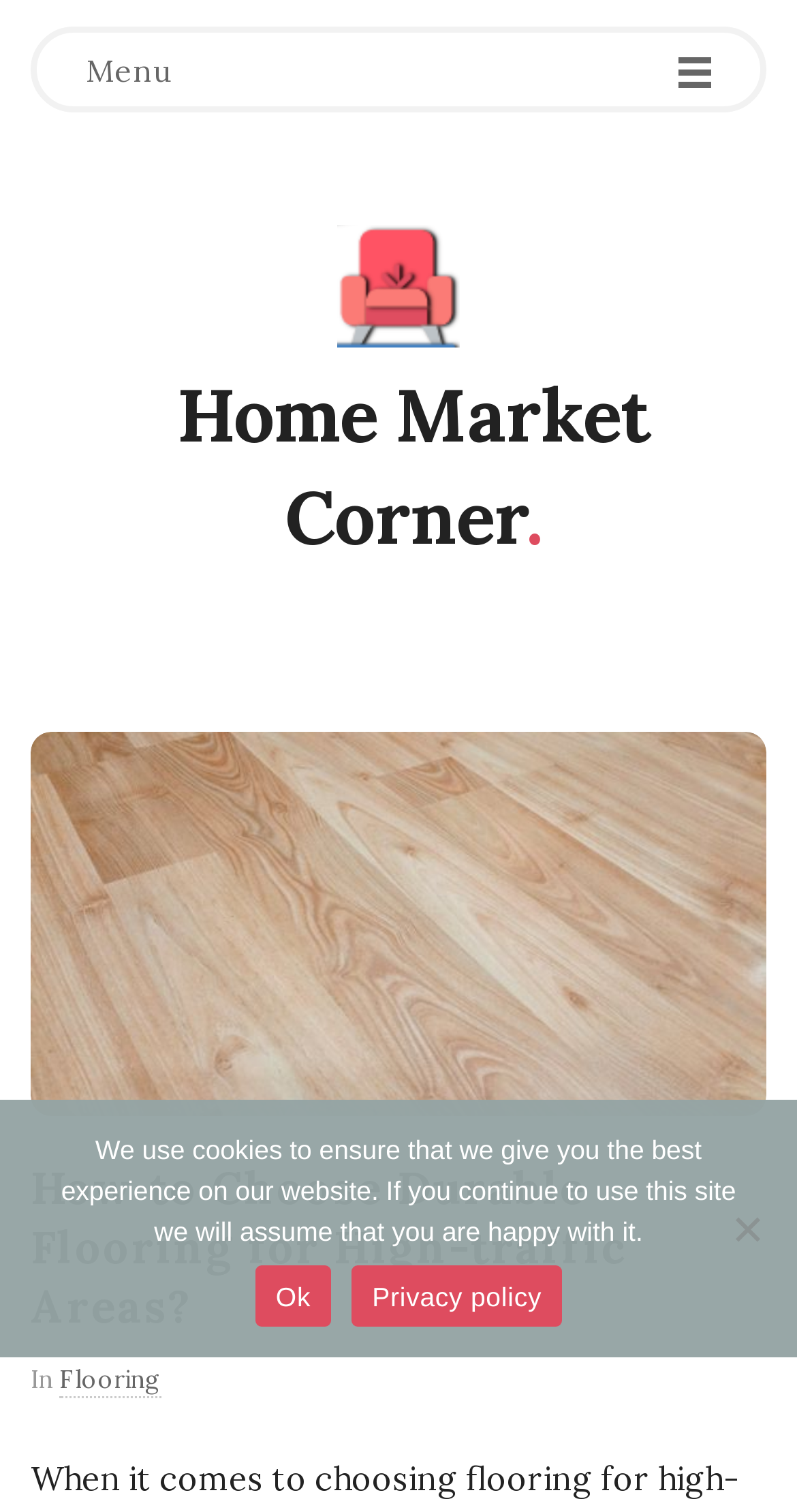From the webpage screenshot, identify the region described by Ok. Provide the bounding box coordinates as (top-left x, top-left y, bottom-right x, bottom-right y), with each value being a floating point number between 0 and 1.

[0.32, 0.837, 0.416, 0.877]